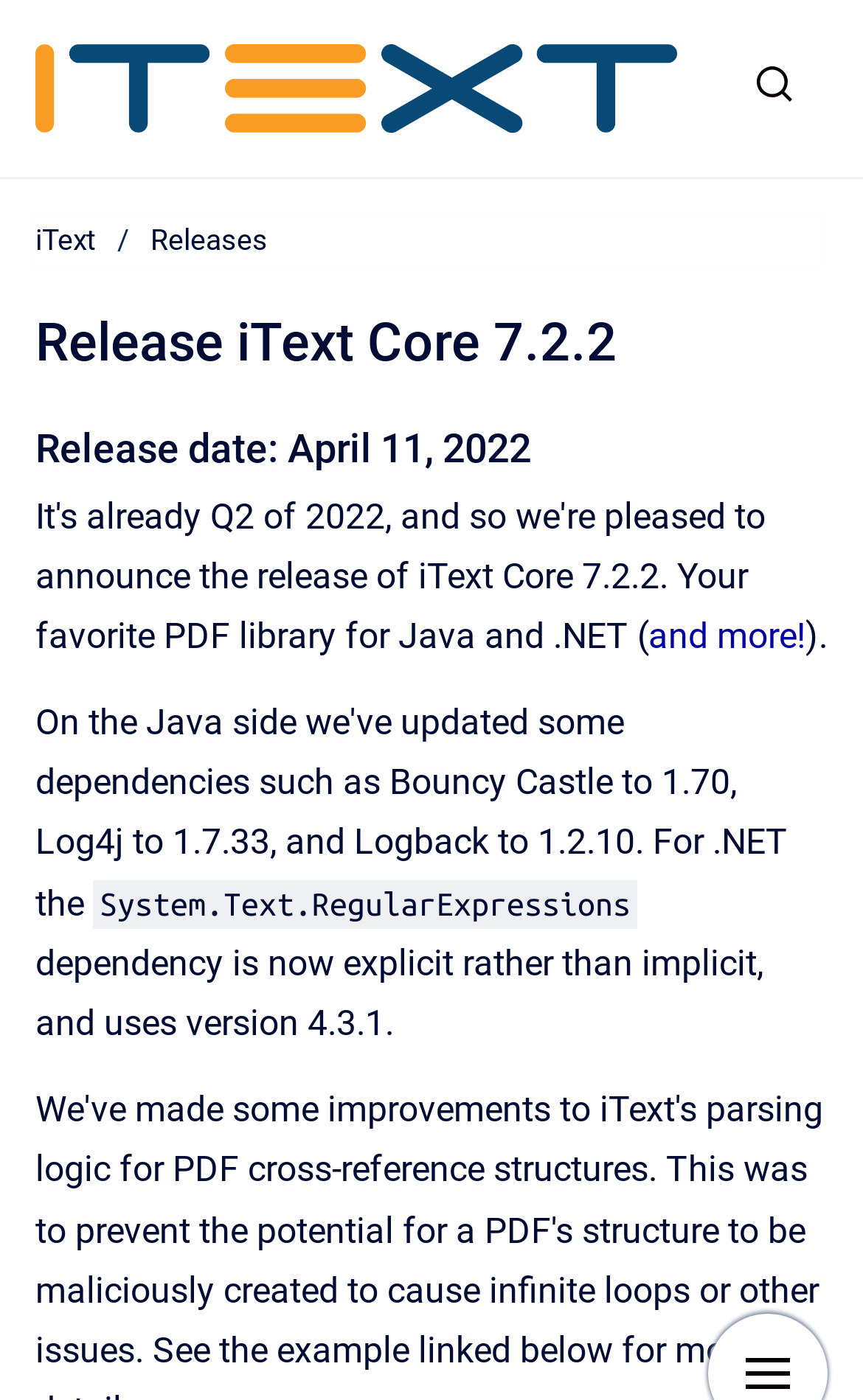What is the text of the link at the bottom of the page?
Please provide a comprehensive and detailed answer to the question.

I found the text of the link by looking at the link element at the bottom of the page, which has the text 'and more!'.